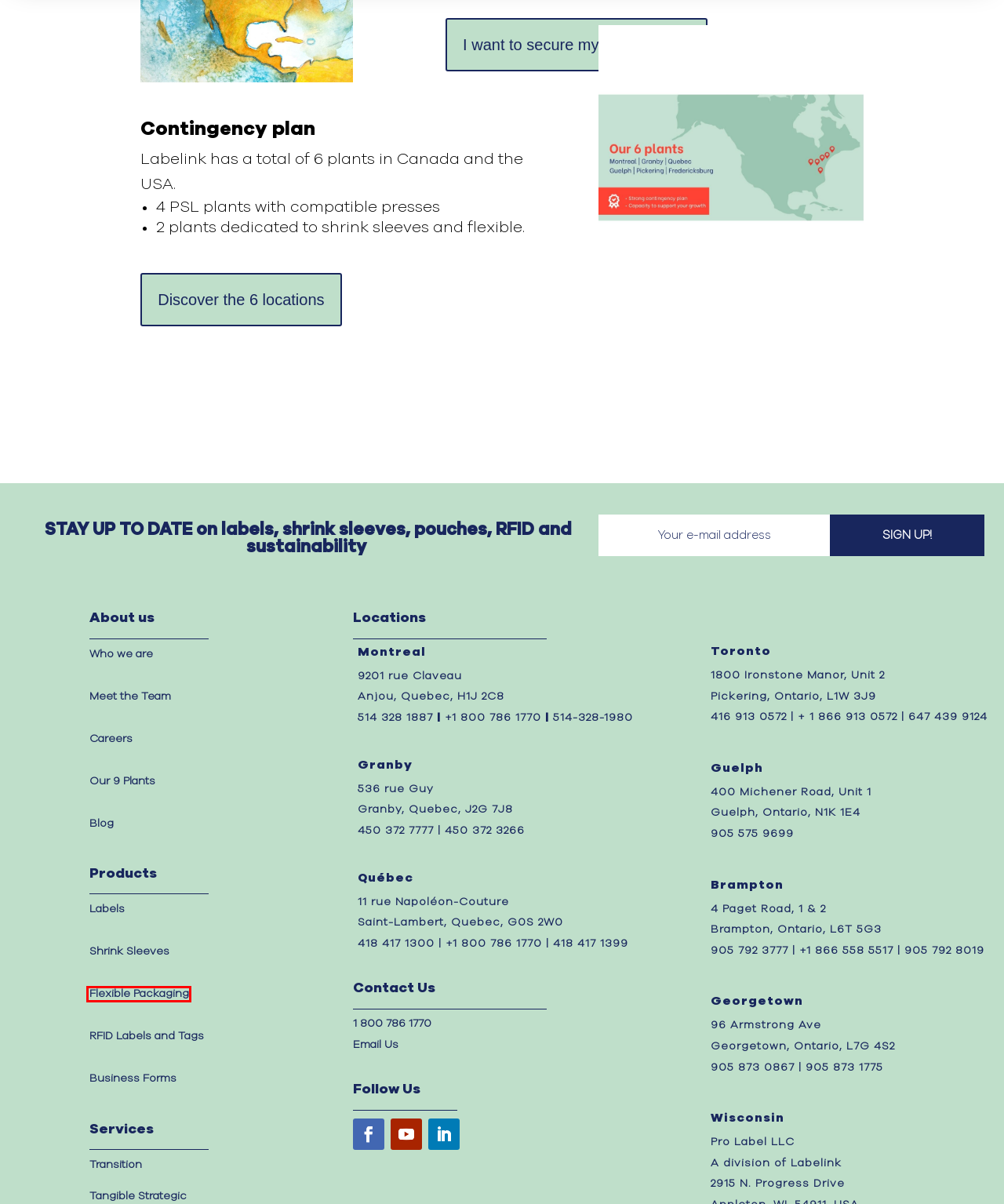Check out the screenshot of a webpage with a red rectangle bounding box. Select the best fitting webpage description that aligns with the new webpage after clicking the element inside the bounding box. Here are the candidates:
A. Flexible Packaging - Labelink
B. Shrink Sleeves - Labelink
C. Le monde de Labelink - Labelink
D. Pressure Sensitive Labels - Labelink
E. Get a Quote - Labelink
F. One Click Transition - Labelink
G. Meet the team - Labelink
H. RFID Labels and Tags - Labelink

A